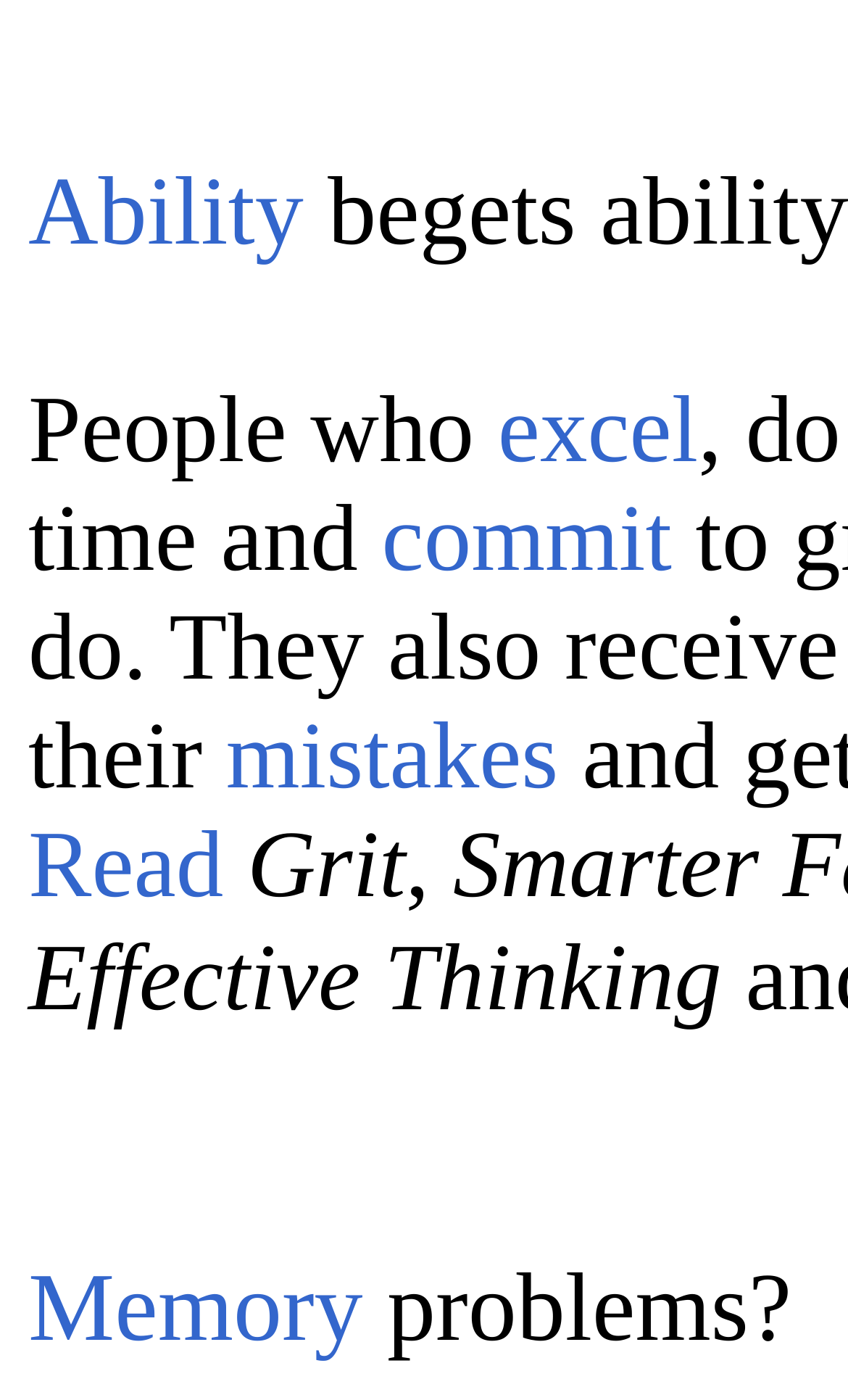Identify the bounding box for the described UI element: "Memory".

[0.033, 0.895, 0.428, 0.973]